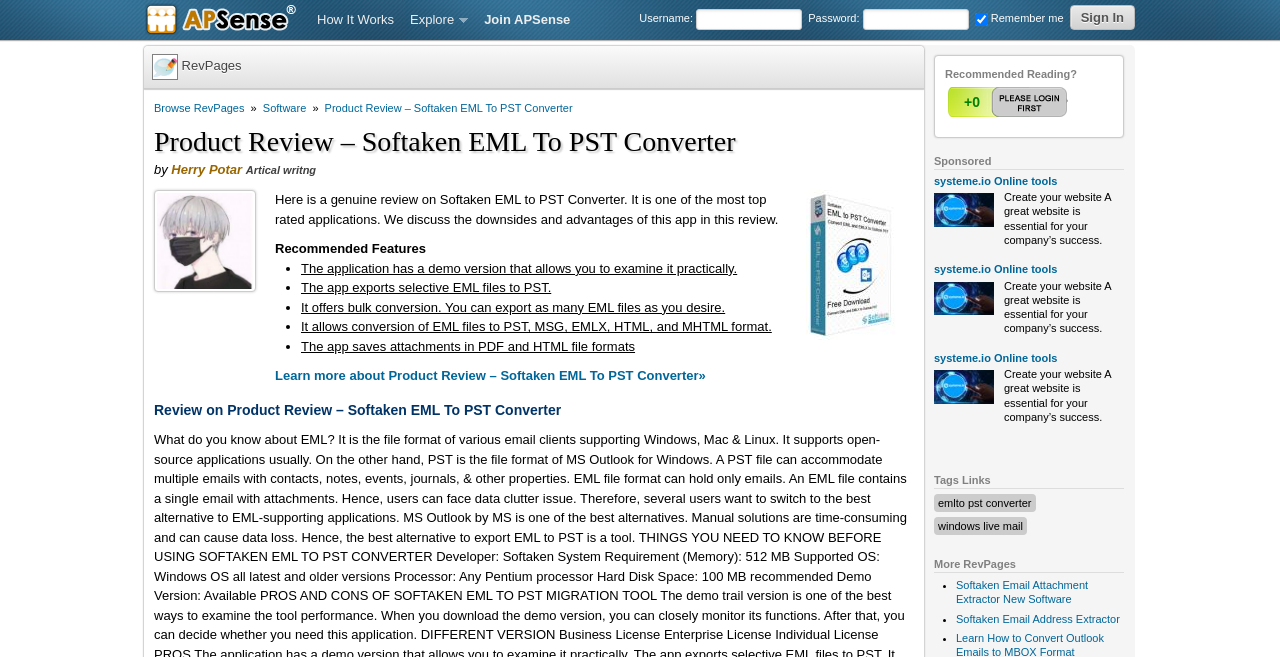Refer to the image and answer the question with as much detail as possible: What is the name of the author of the review?

The name of the author is mentioned in the static text 'by Herry Potar' below the heading 'Product Review – Softaken EML To PST Converter'.